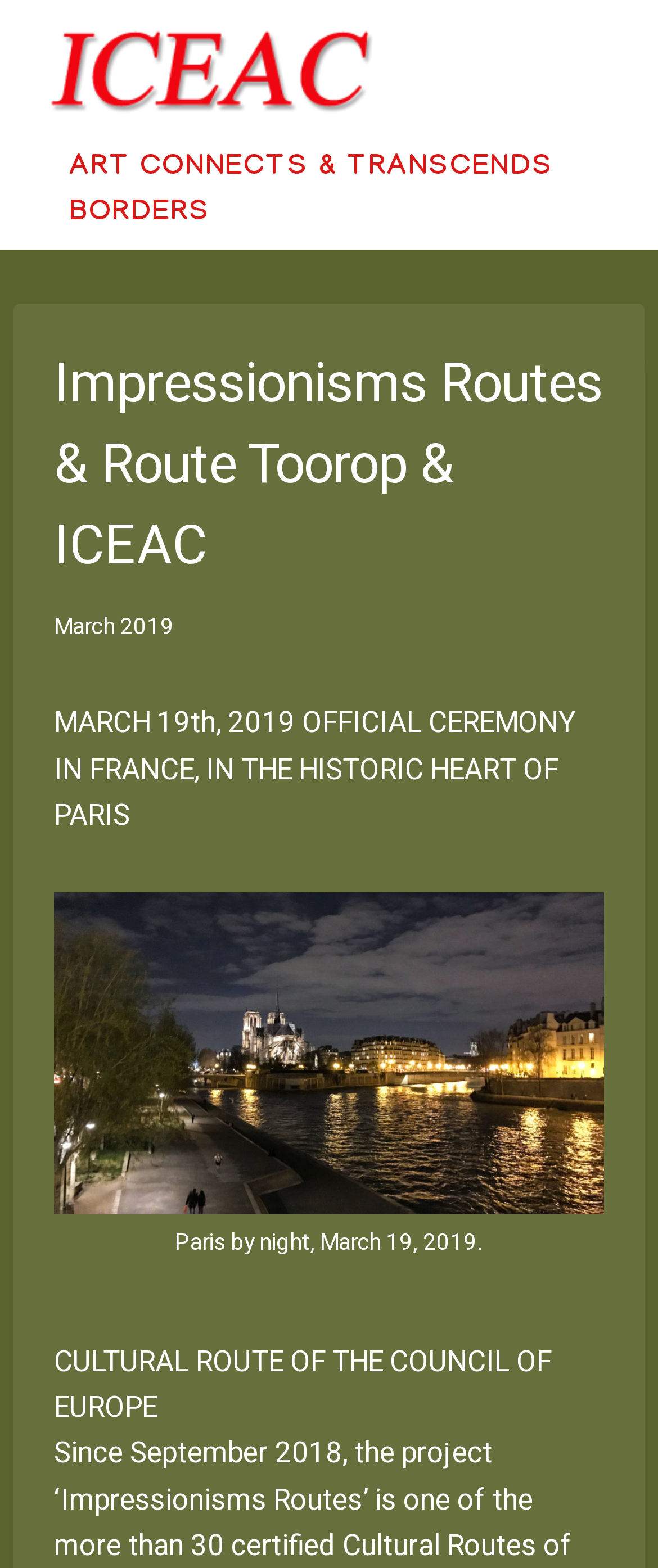What is the caption of the figure?
Use the information from the screenshot to give a comprehensive response to the question.

I found the answer by looking at the figure element and its corresponding figcaption element, which contains the text 'Paris by night, March 19, 2019.' that serves as the caption of the figure.